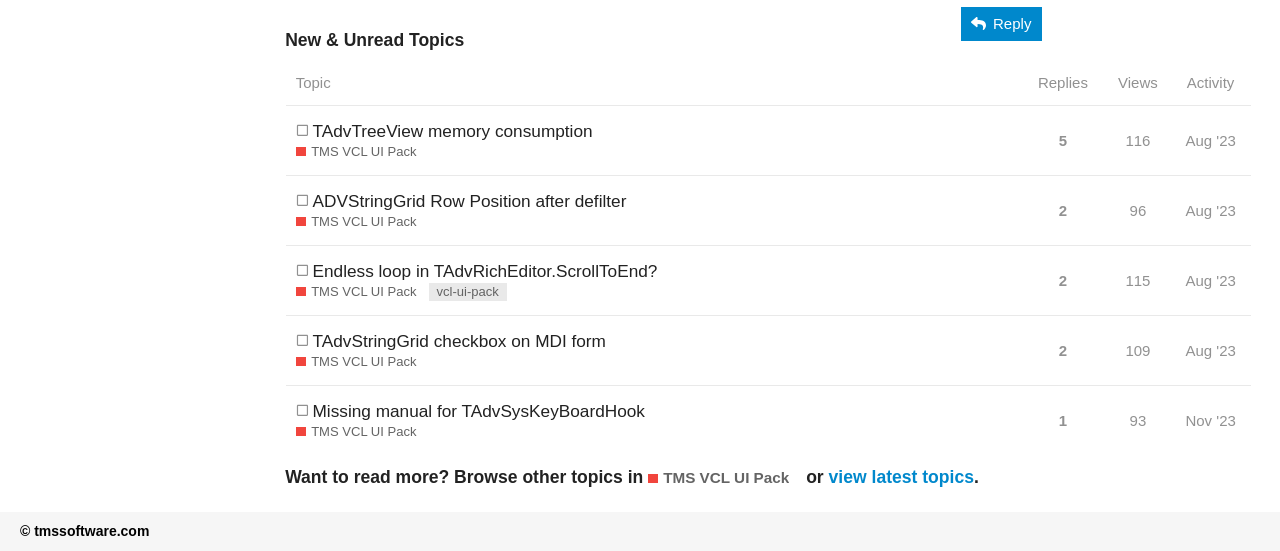What is the name of the VCL UI control mentioned in the second topic?
Use the information from the screenshot to give a comprehensive response to the question.

The name of the VCL UI control mentioned in the second topic can be found by looking at the heading element with the text 'ADVStringGrid Row Position after defilter' which is a child of the second row element in the table.